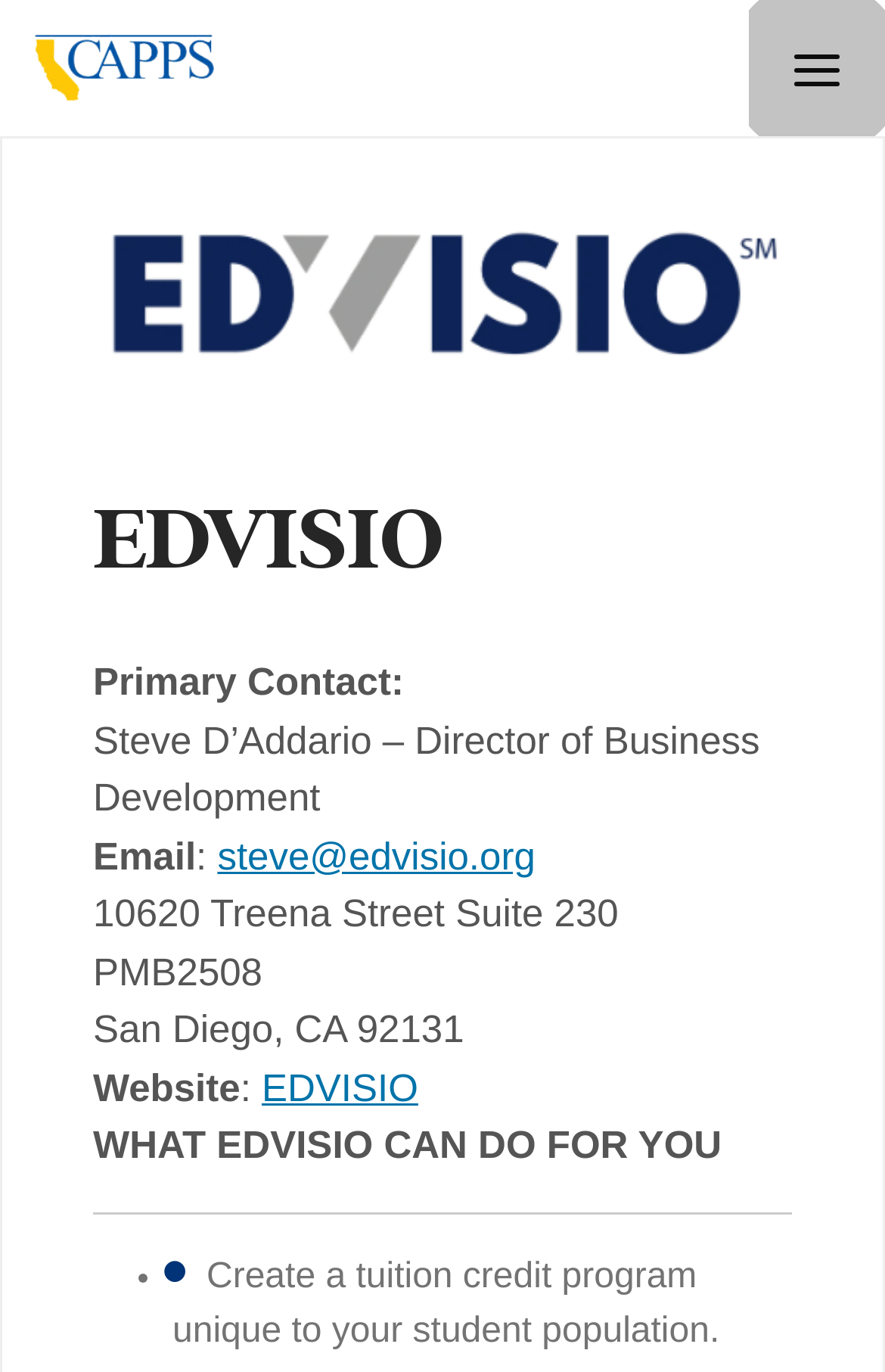Summarize the webpage in an elaborate manner.

The webpage appears to be a contact page for EDVISIO, a company that provides tuition credit programs. At the top left corner, there is a logo image of Capps. Below the logo, there is a header section that spans almost the entire width of the page, containing the company name "EDVISIO" in a large font.

Below the header, there is a section dedicated to the primary contact information. The title "Primary Contact:" is followed by the name "Steve D’Addario – Director of Business Development". His email address "steve@edvisio.org" is listed below, along with the company's physical address "10620 Treena Street Suite 230 PMB2508 San Diego, CA 92131". The website URL is also provided, linked to the text "EDVISIO".

Further down the page, there is a heading "WHAT EDVISIO CAN DO FOR YOU", which is followed by a list of services or benefits that EDVISIO can provide. The first item on the list is "Create a tuition credit program unique to your student population.", marked with a bullet point.